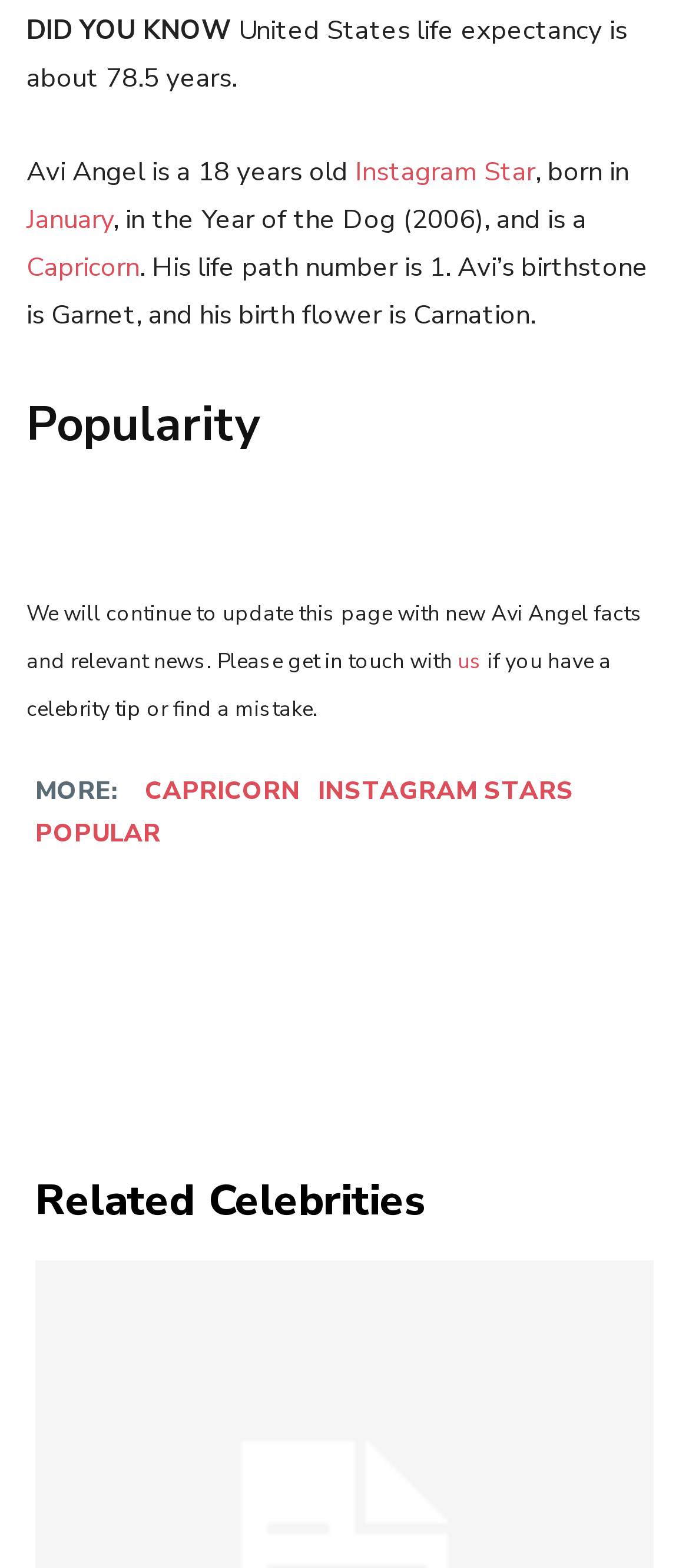Determine the bounding box coordinates for the area that needs to be clicked to fulfill this task: "Click on the link to Avi Angel's Instagram". The coordinates must be given as four float numbers between 0 and 1, i.e., [left, top, right, bottom].

[0.515, 0.098, 0.777, 0.121]